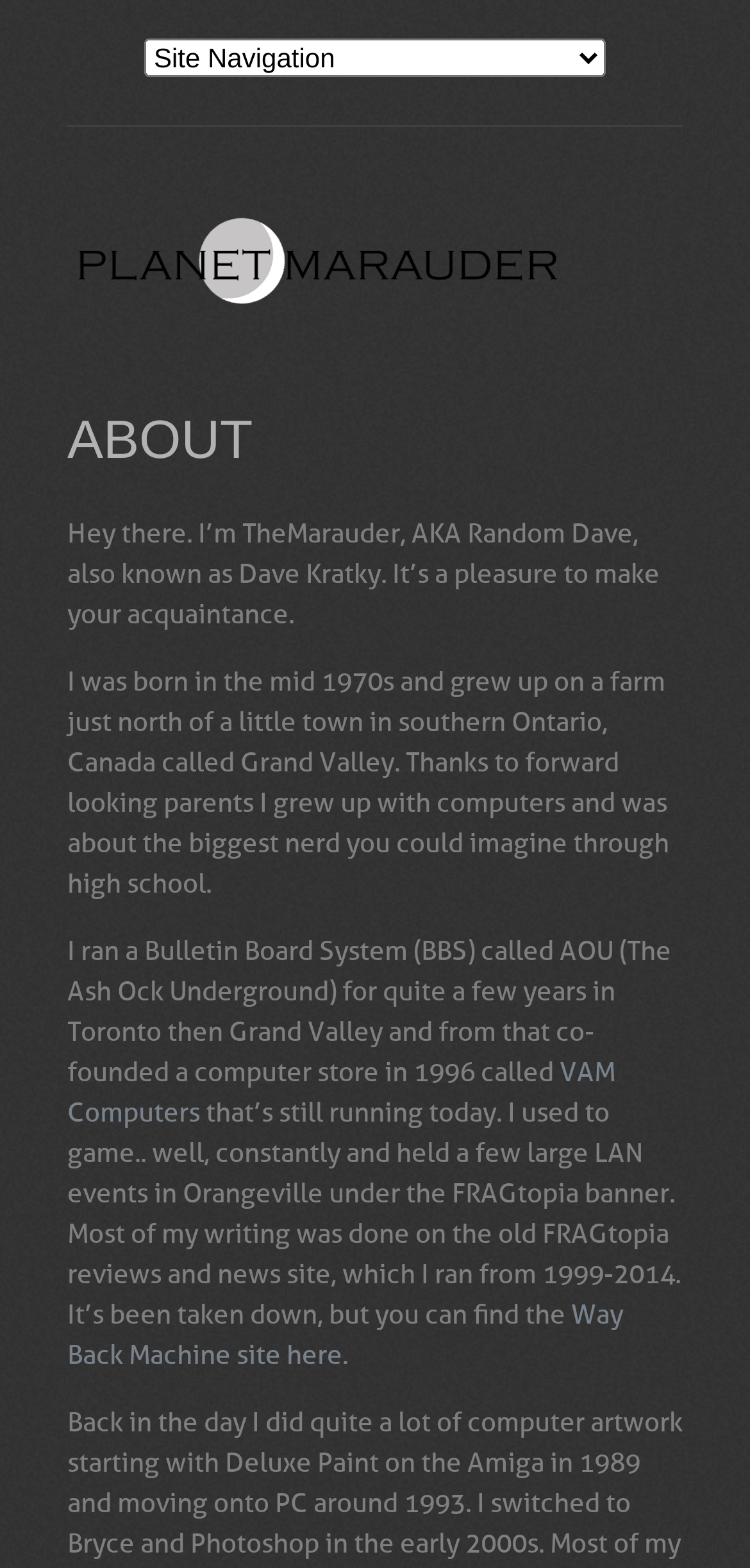Return the bounding box coordinates of the UI element that corresponds to this description: "Way Back Machine site here". The coordinates must be given as four float numbers in the range of 0 and 1, [left, top, right, bottom].

[0.09, 0.828, 0.831, 0.875]